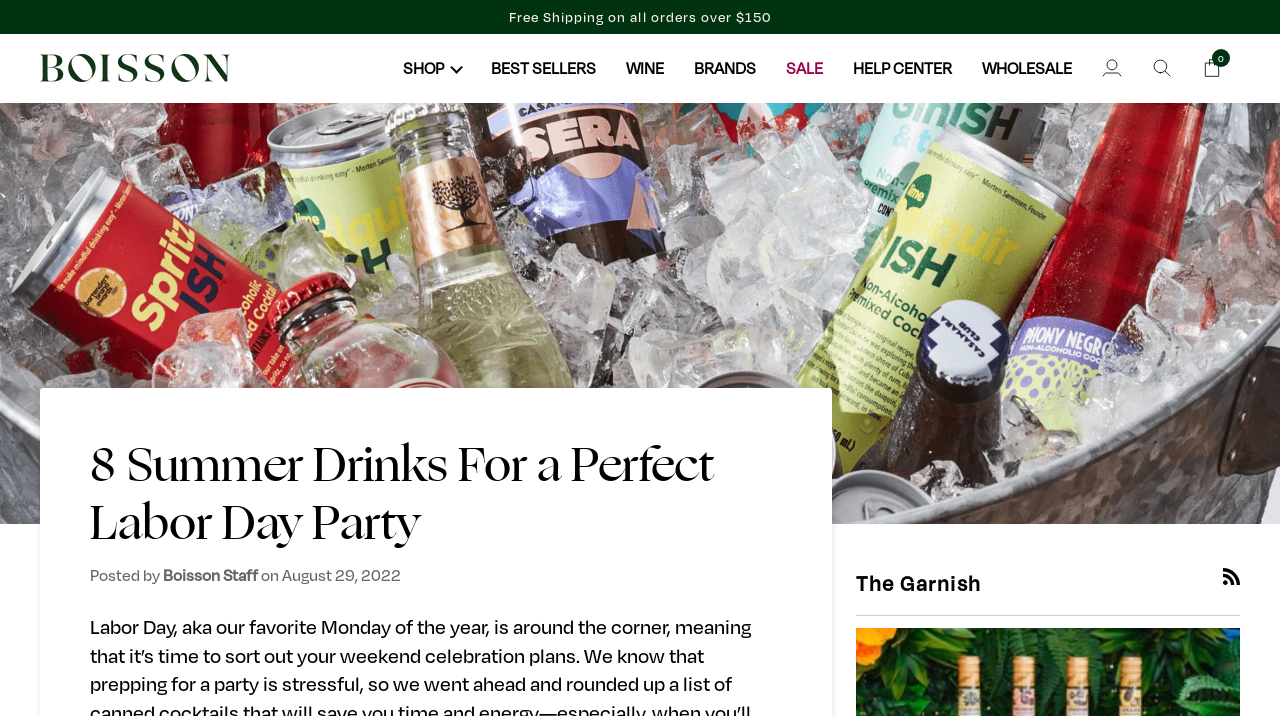What is the topic of the article?
Using the details shown in the screenshot, provide a comprehensive answer to the question.

The webpage has a heading element with the text '8 Summer Drinks For a Perfect Labor Day Party', which suggests that the topic of the article is related to Labor Day party.